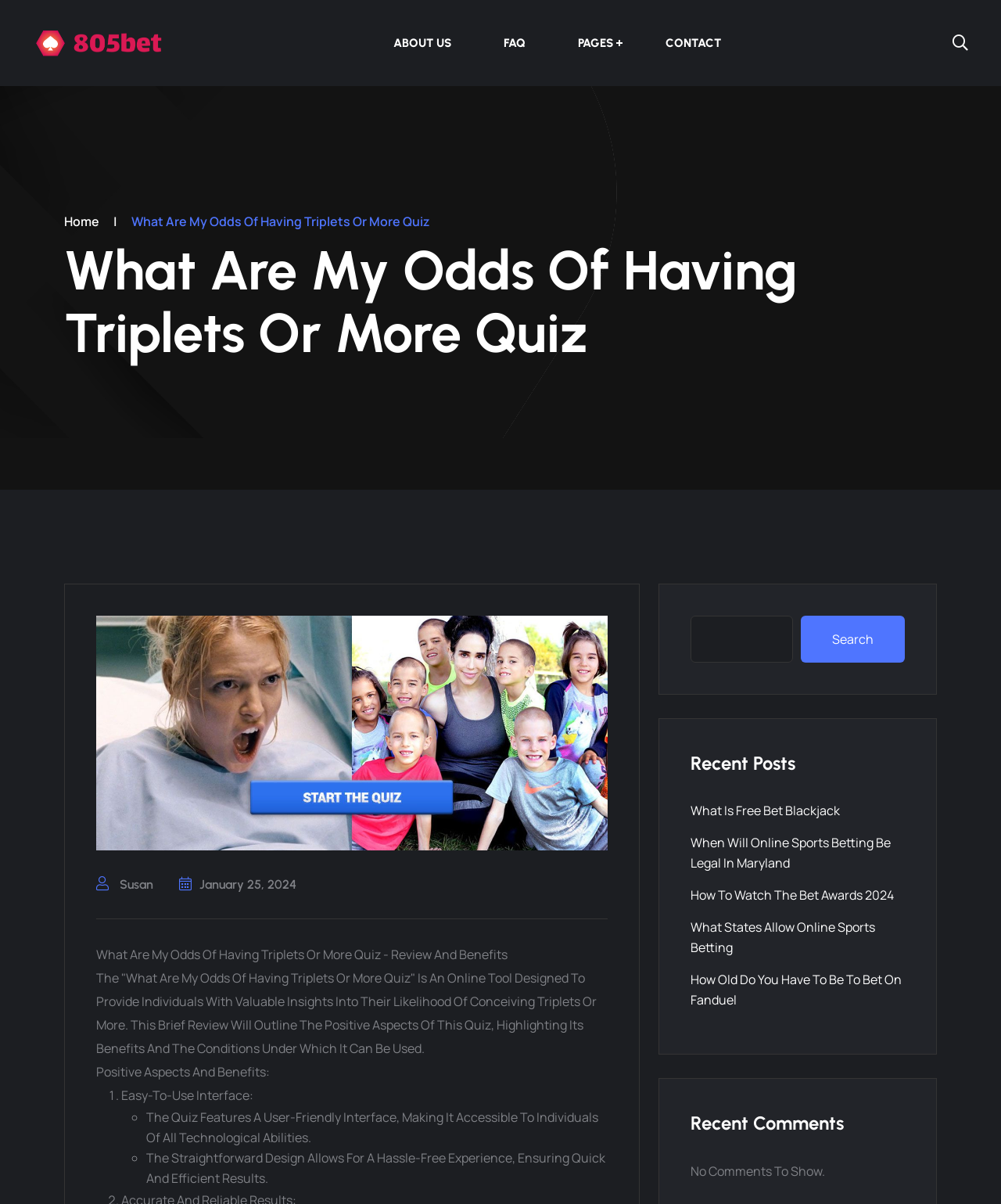Locate and extract the headline of this webpage.

What Are My Odds Of Having Triplets Or More Quiz